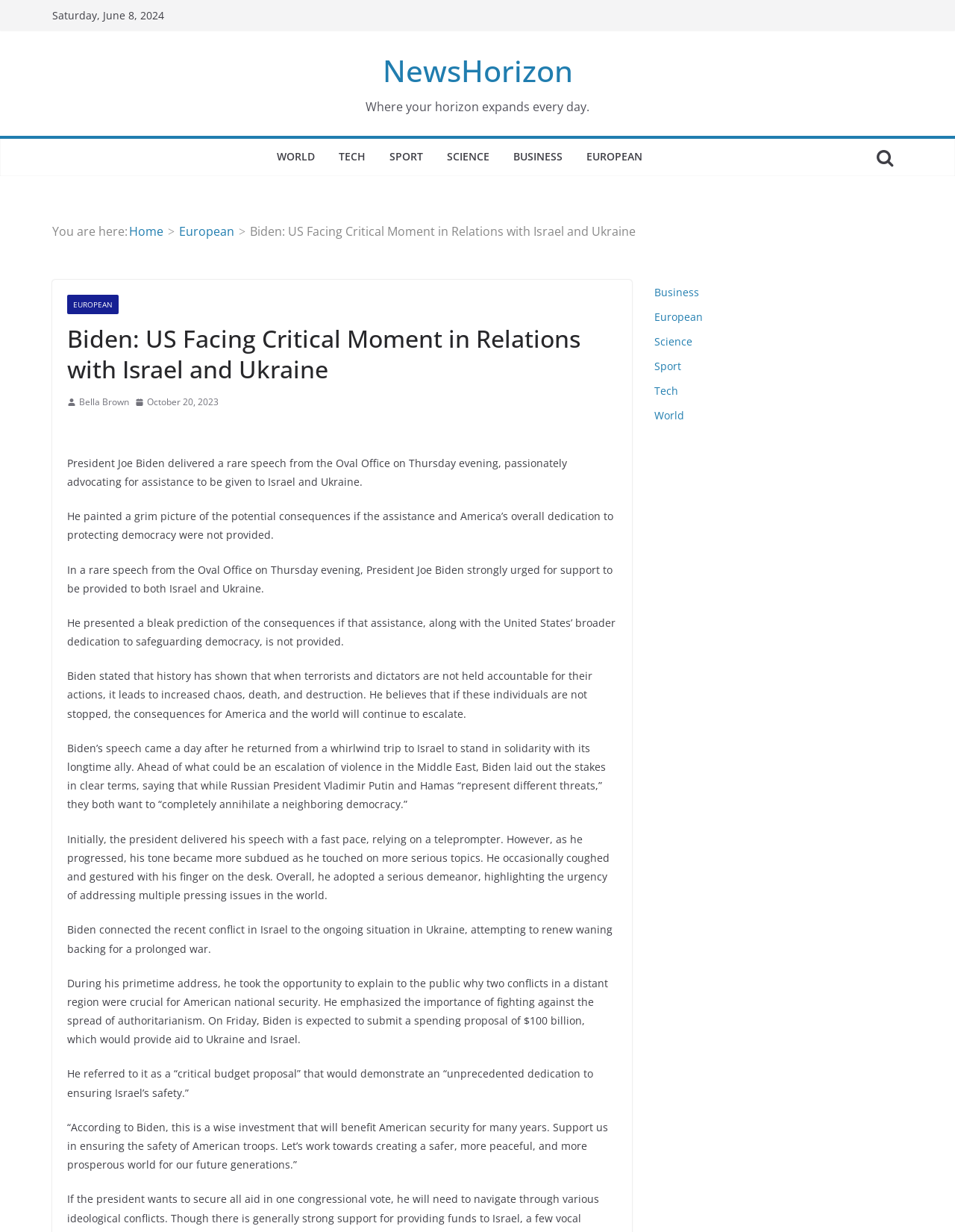Please mark the clickable region by giving the bounding box coordinates needed to complete this instruction: "Click on the 'Home' link".

[0.135, 0.181, 0.171, 0.194]